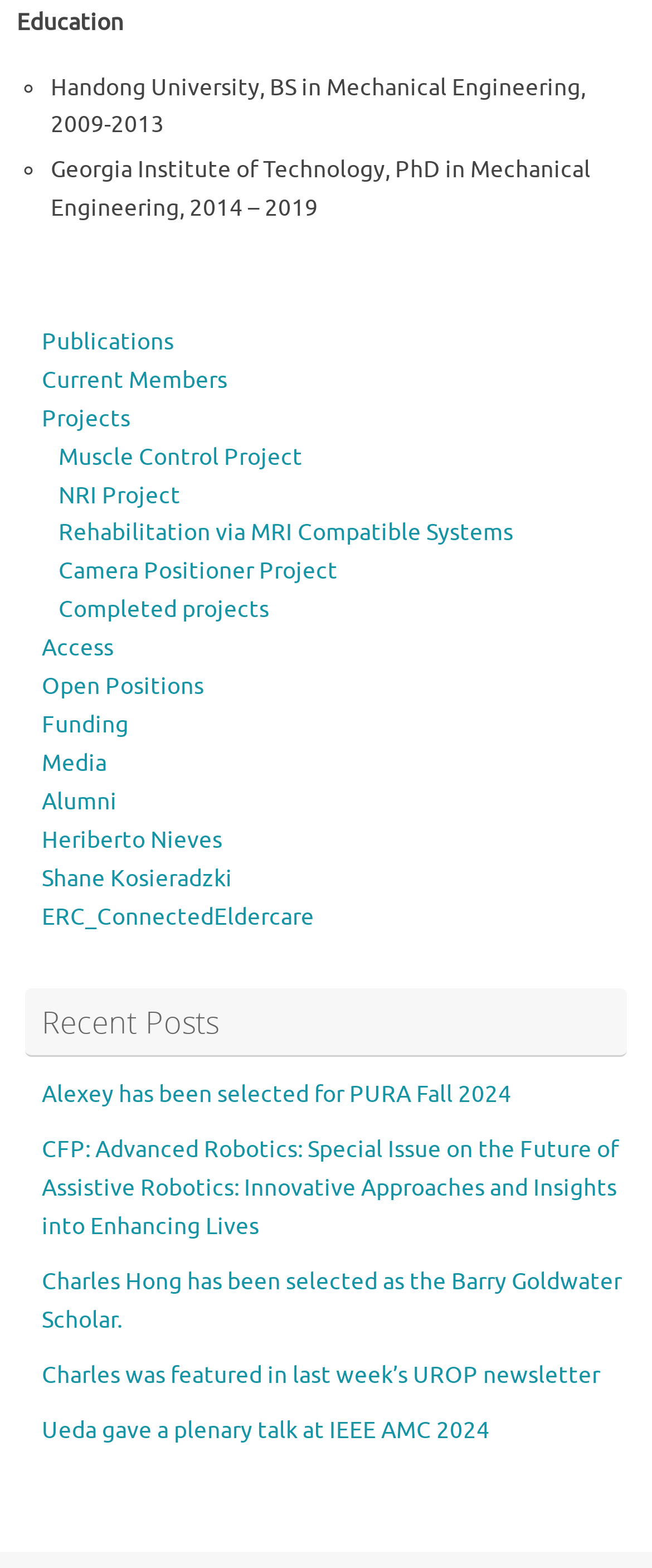Pinpoint the bounding box coordinates of the area that must be clicked to complete this instruction: "Go to Home".

None